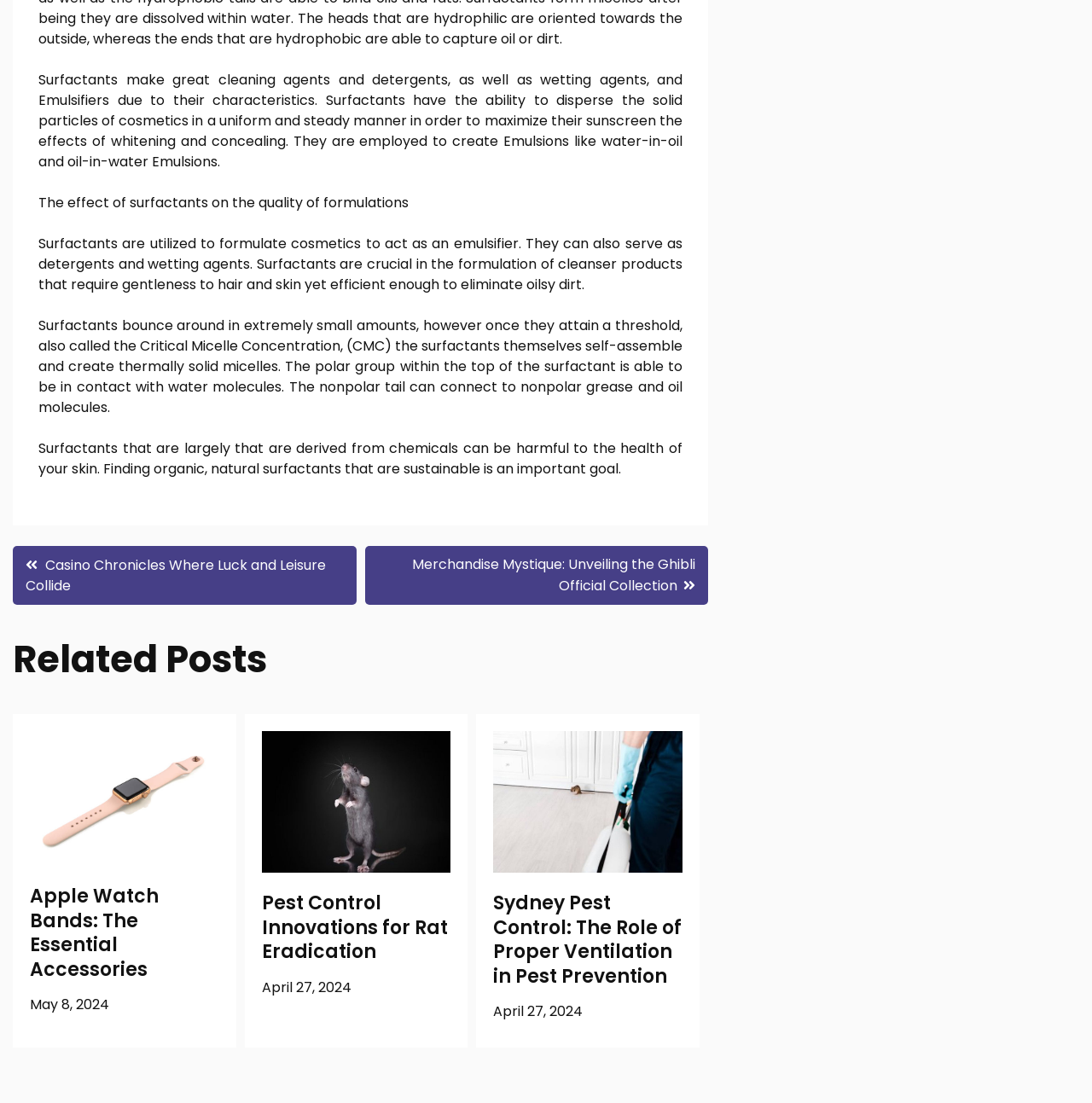Pinpoint the bounding box coordinates of the clickable area necessary to execute the following instruction: "Click on 'Apple Watch Bands: The Essential Accessories'". The coordinates should be given as four float numbers between 0 and 1, namely [left, top, right, bottom].

[0.027, 0.772, 0.2, 0.79]